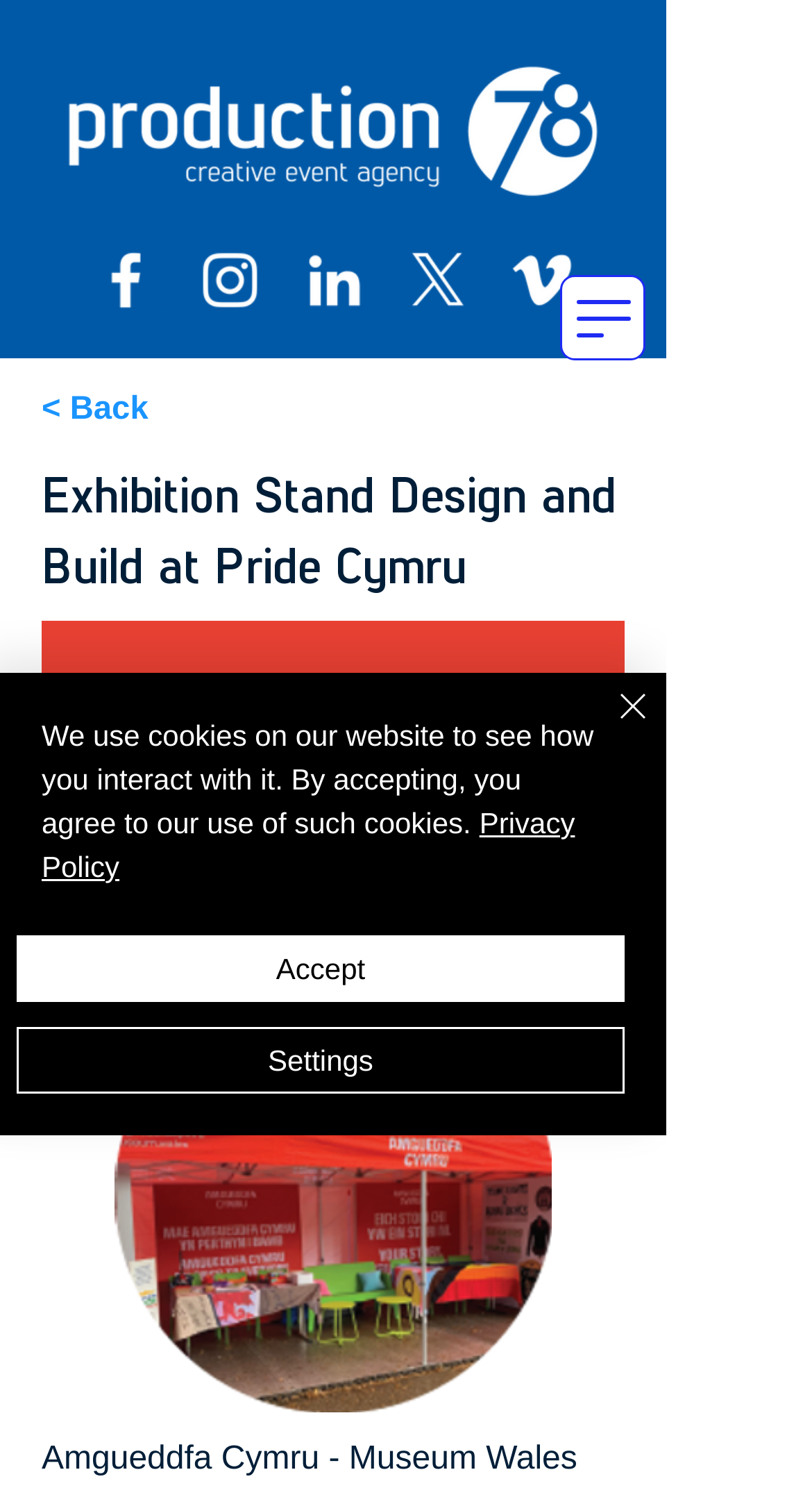Given the element description < Back, specify the bounding box coordinates of the corresponding UI element in the format (top-left x, top-left y, bottom-right x, bottom-right y). All values must be between 0 and 1.

[0.051, 0.253, 0.346, 0.294]